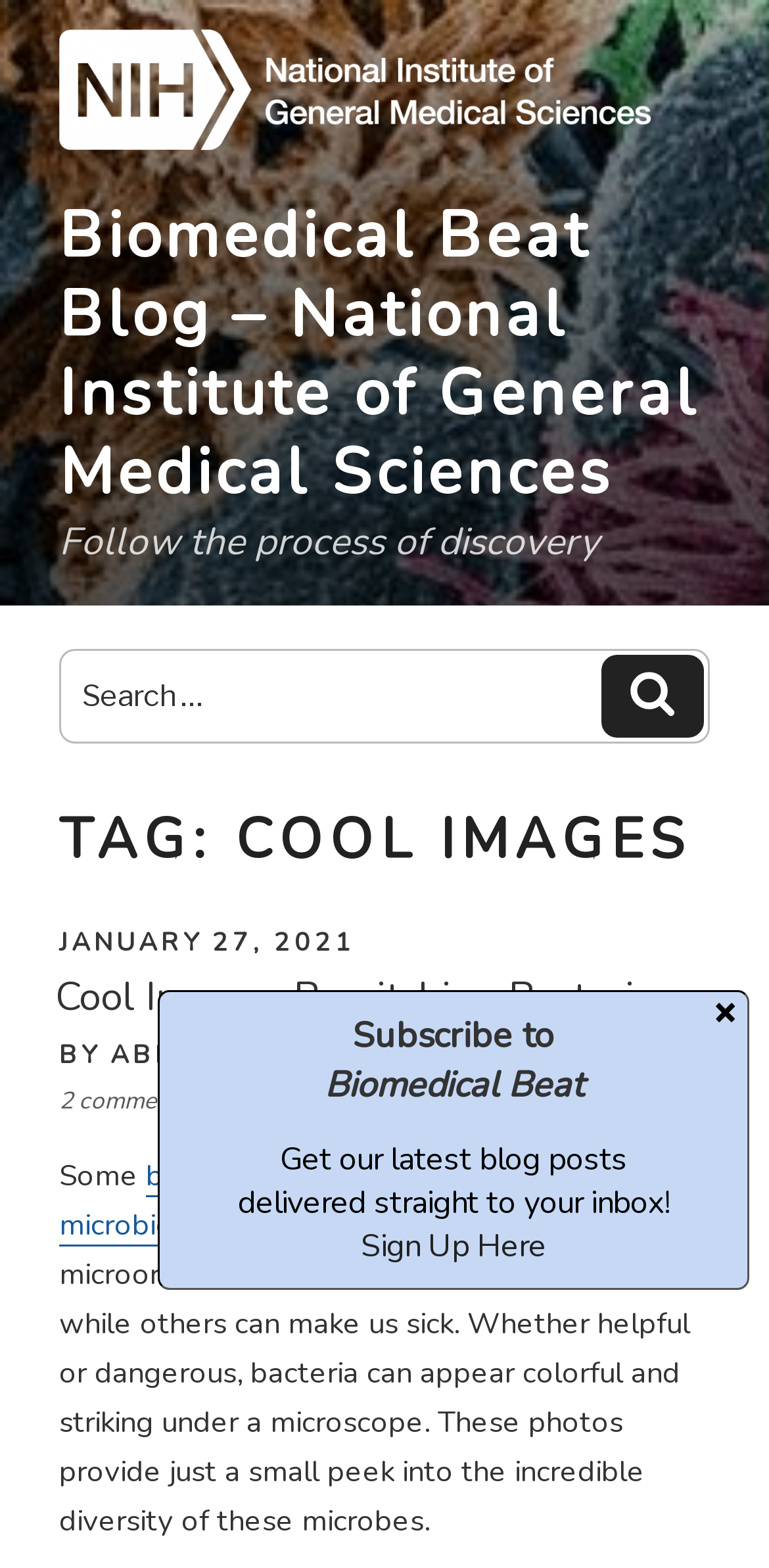Identify the bounding box coordinates of the area you need to click to perform the following instruction: "Visit the National Institute of General Medical Sciences website".

[0.077, 0.077, 0.846, 0.102]